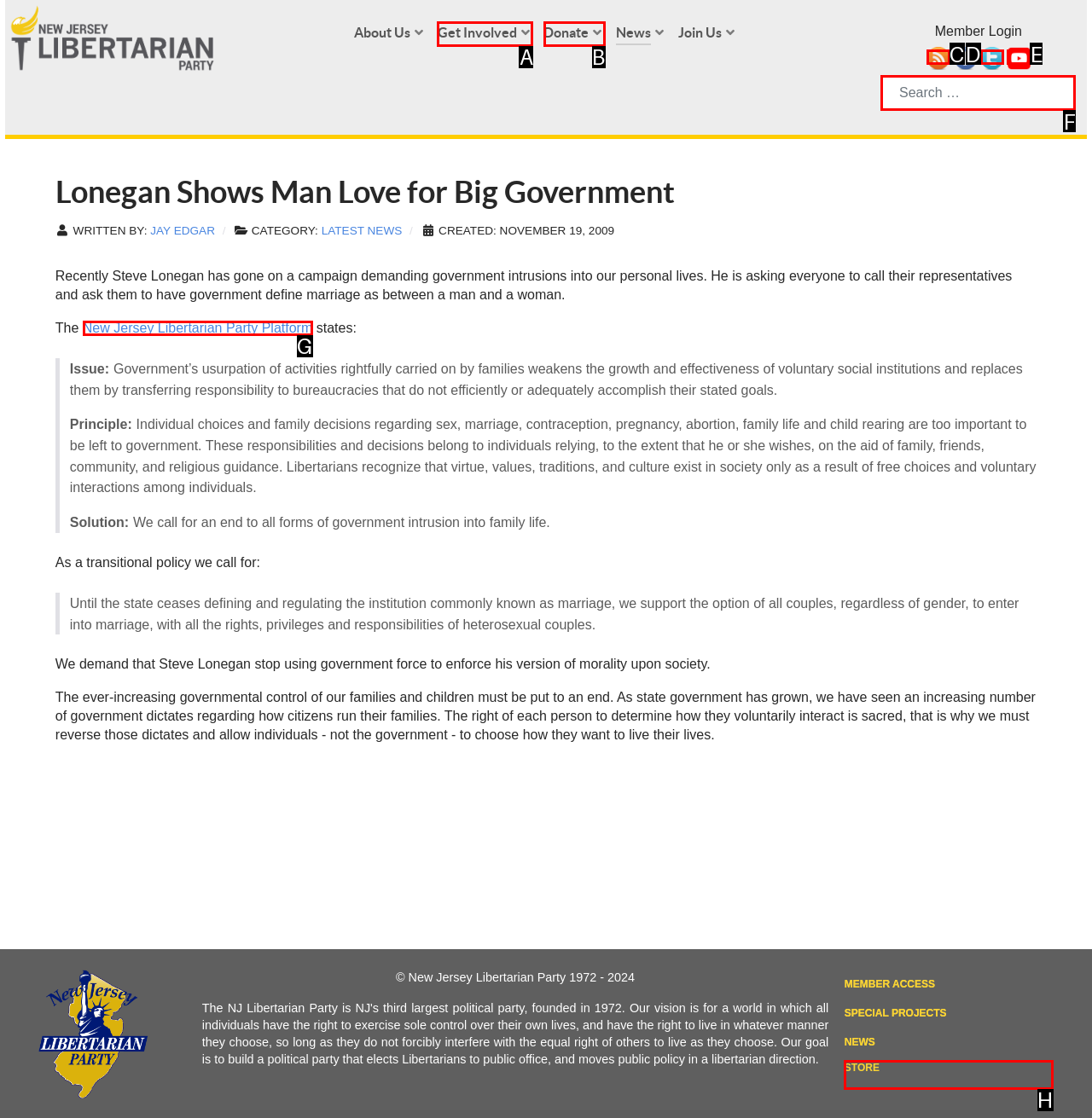Which HTML element should be clicked to complete the following task: Read the New Jersey Libertarian Party Platform?
Answer with the letter corresponding to the correct choice.

G